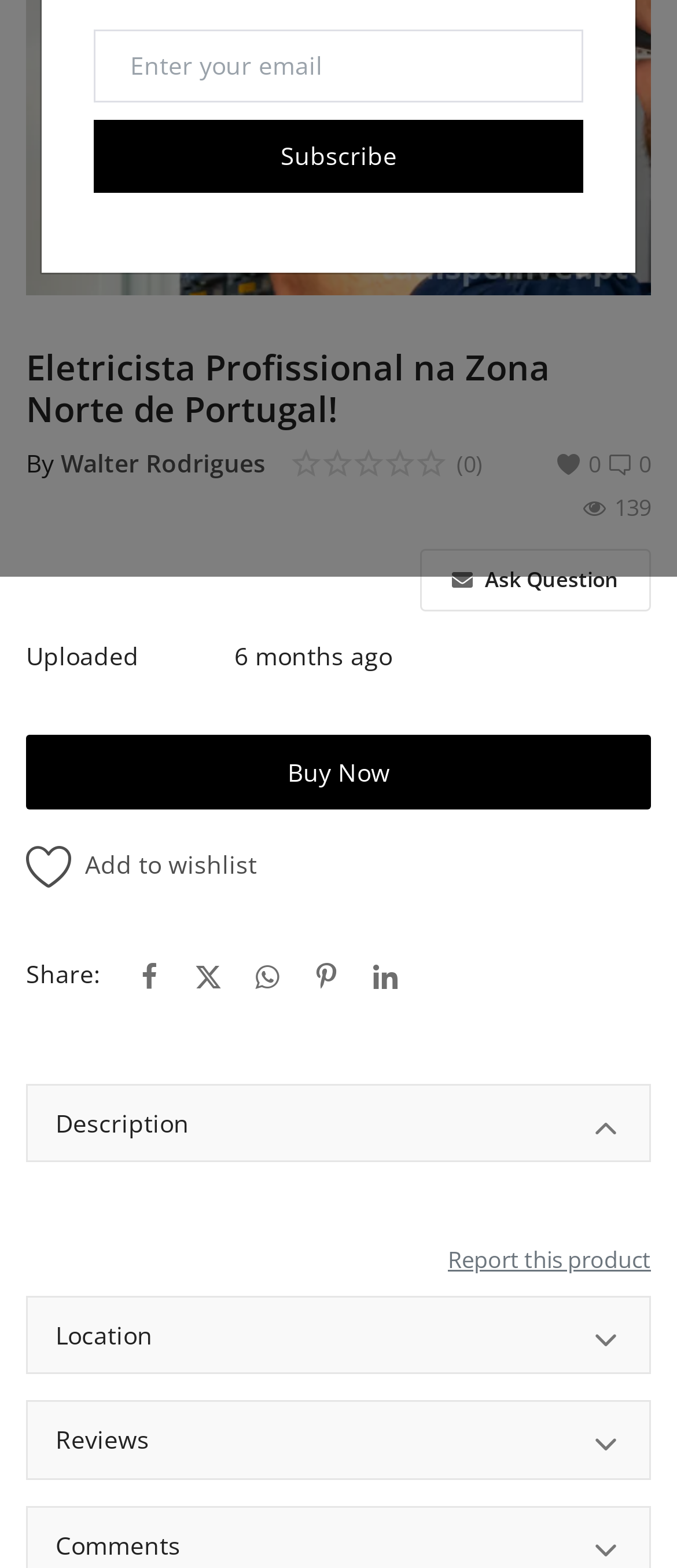Identify the bounding box for the UI element described as: "Walter Rodrigues". The coordinates should be four float numbers between 0 and 1, i.e., [left, top, right, bottom].

[0.09, 0.285, 0.392, 0.306]